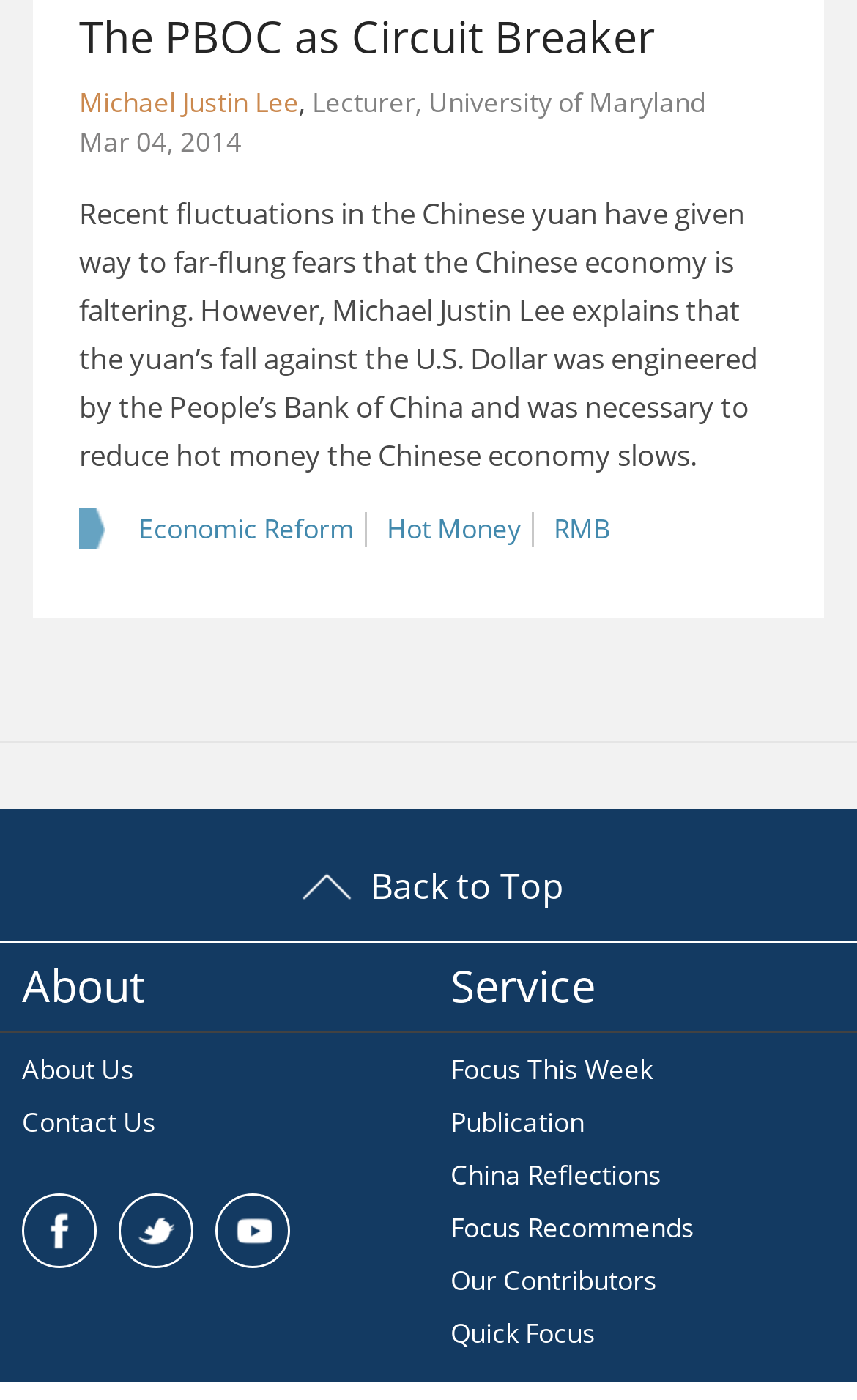Answer the following inquiry with a single word or phrase:
What is the topic of the article?

Chinese yuan